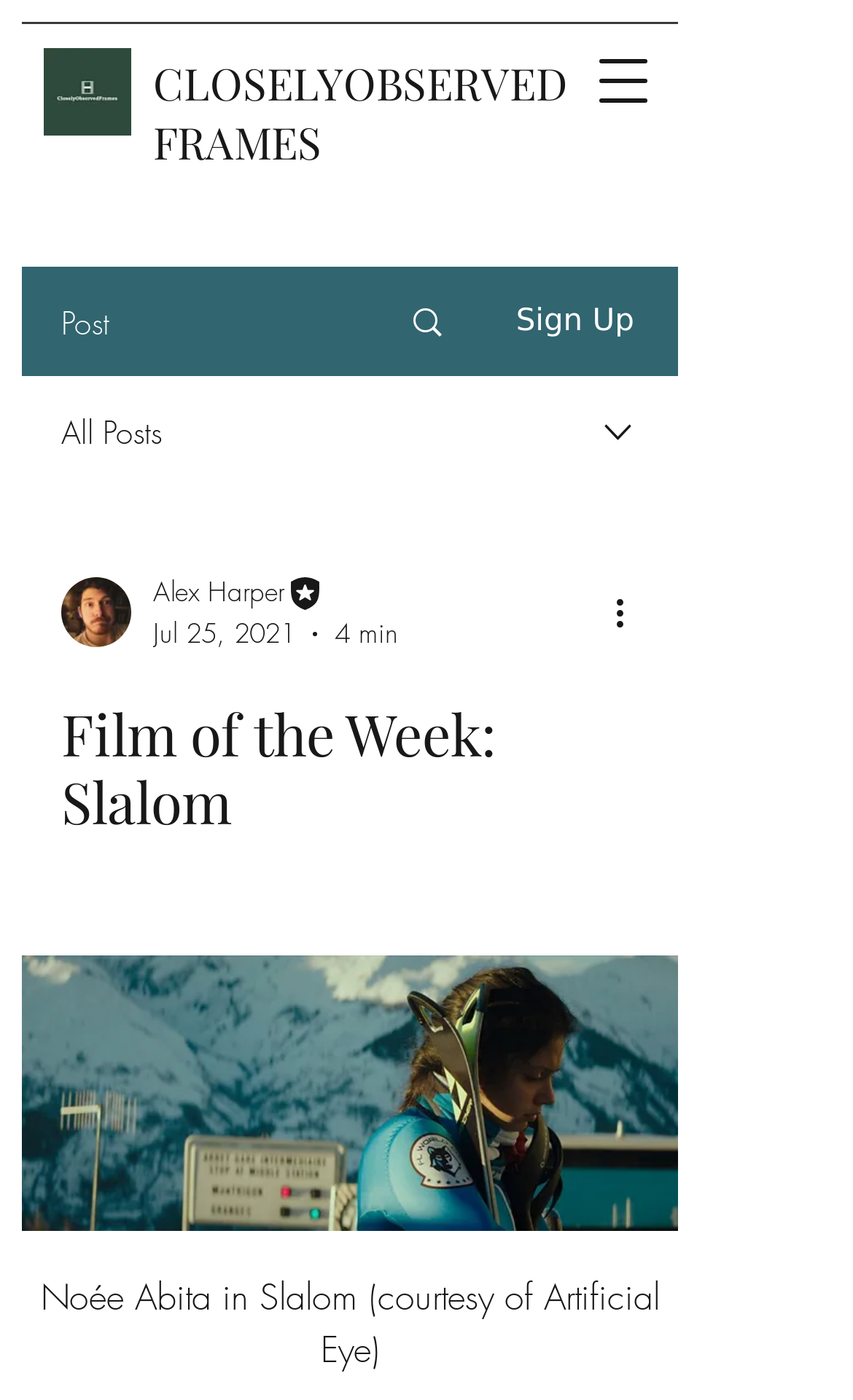Extract the main heading text from the webpage.

Film of the Week: Slalom